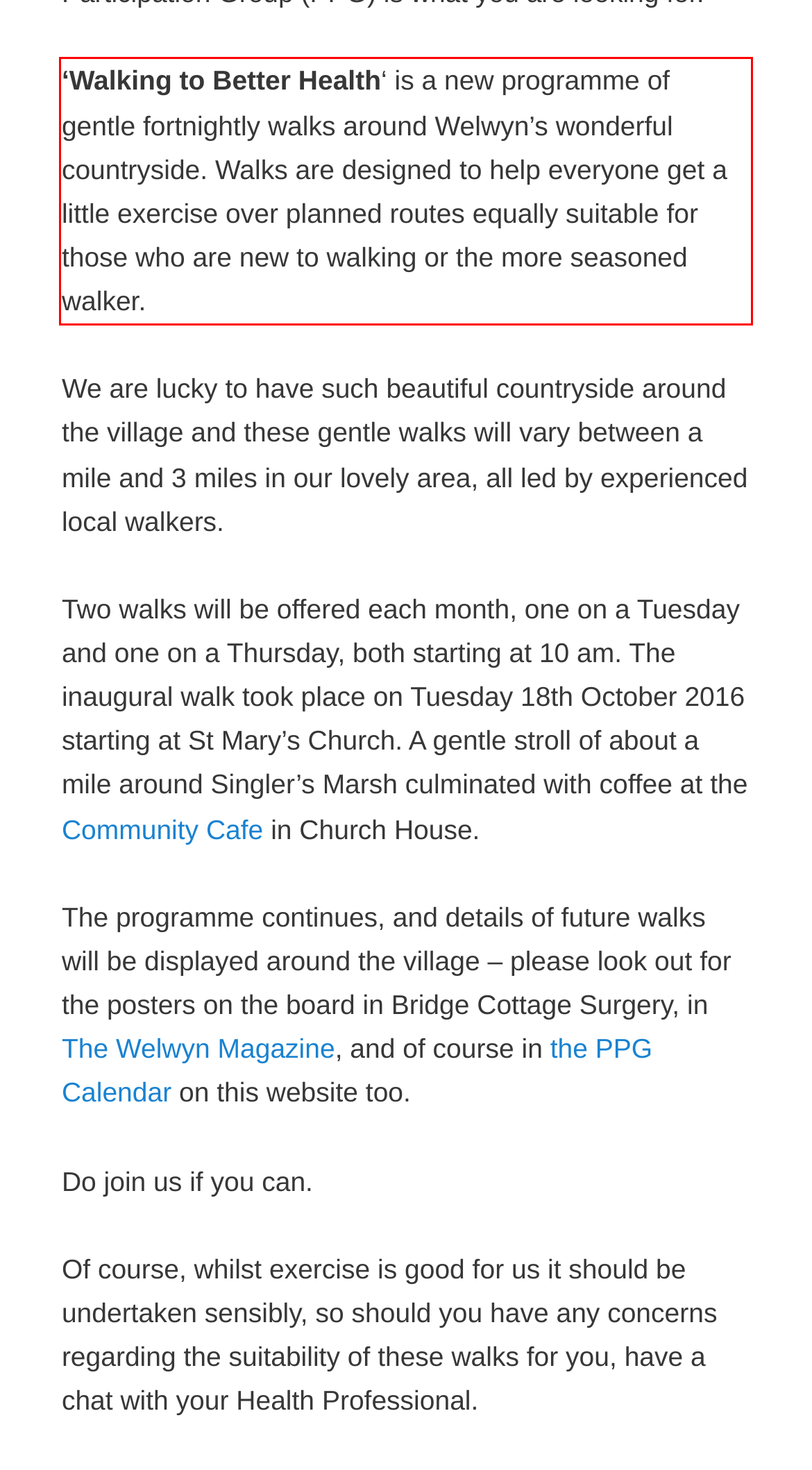Observe the screenshot of the webpage, locate the red bounding box, and extract the text content within it.

‘Walking to Better Health‘ is a new programme of gentle fortnightly walks around Welwyn’s wonderful countryside. Walks are designed to help everyone get a little exercise over planned routes equally suitable for those who are new to walking or the more seasoned walker.